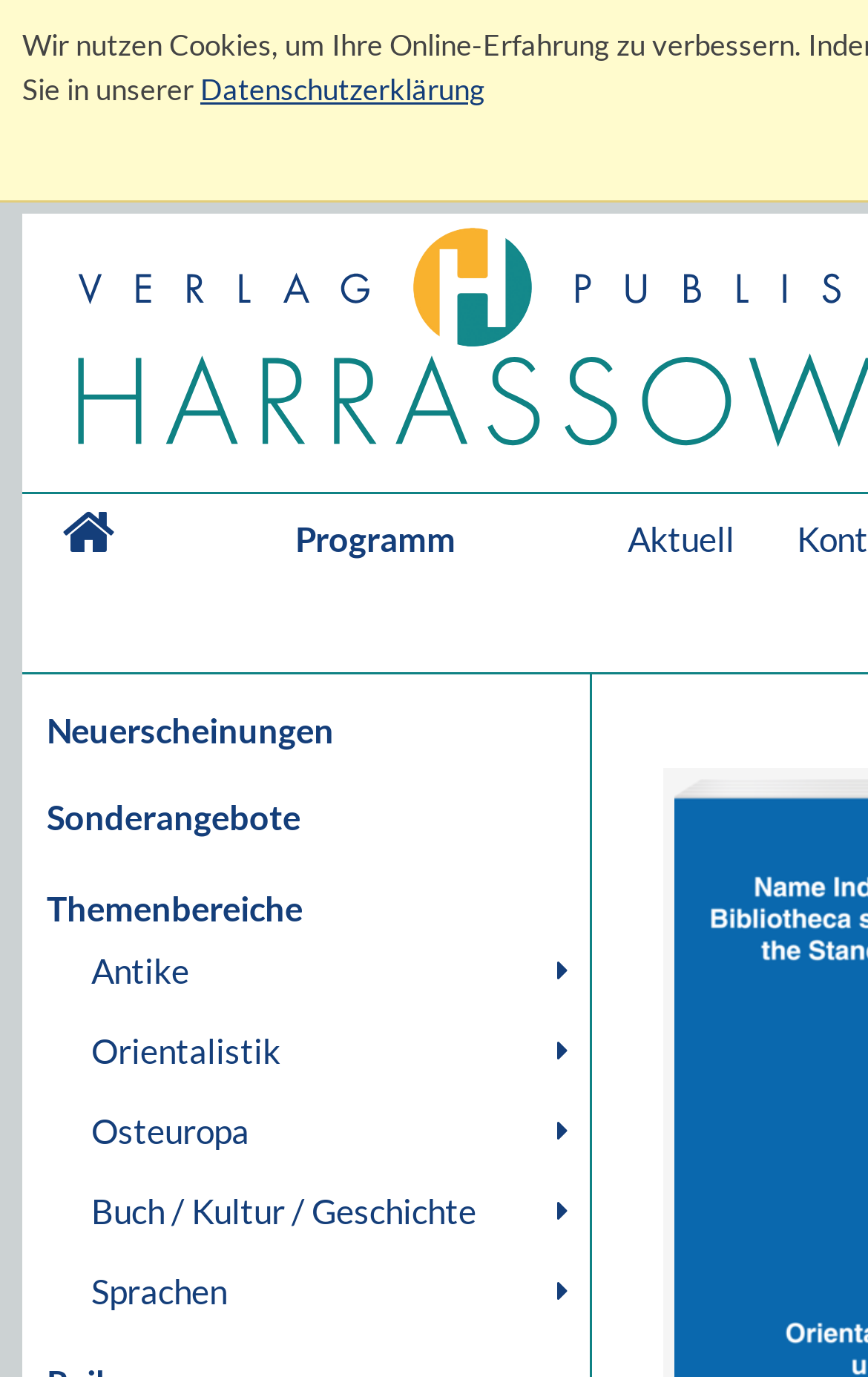Give the bounding box coordinates for this UI element: "Menu". The coordinates should be four float numbers between 0 and 1, arranged as [left, top, right, bottom].

None